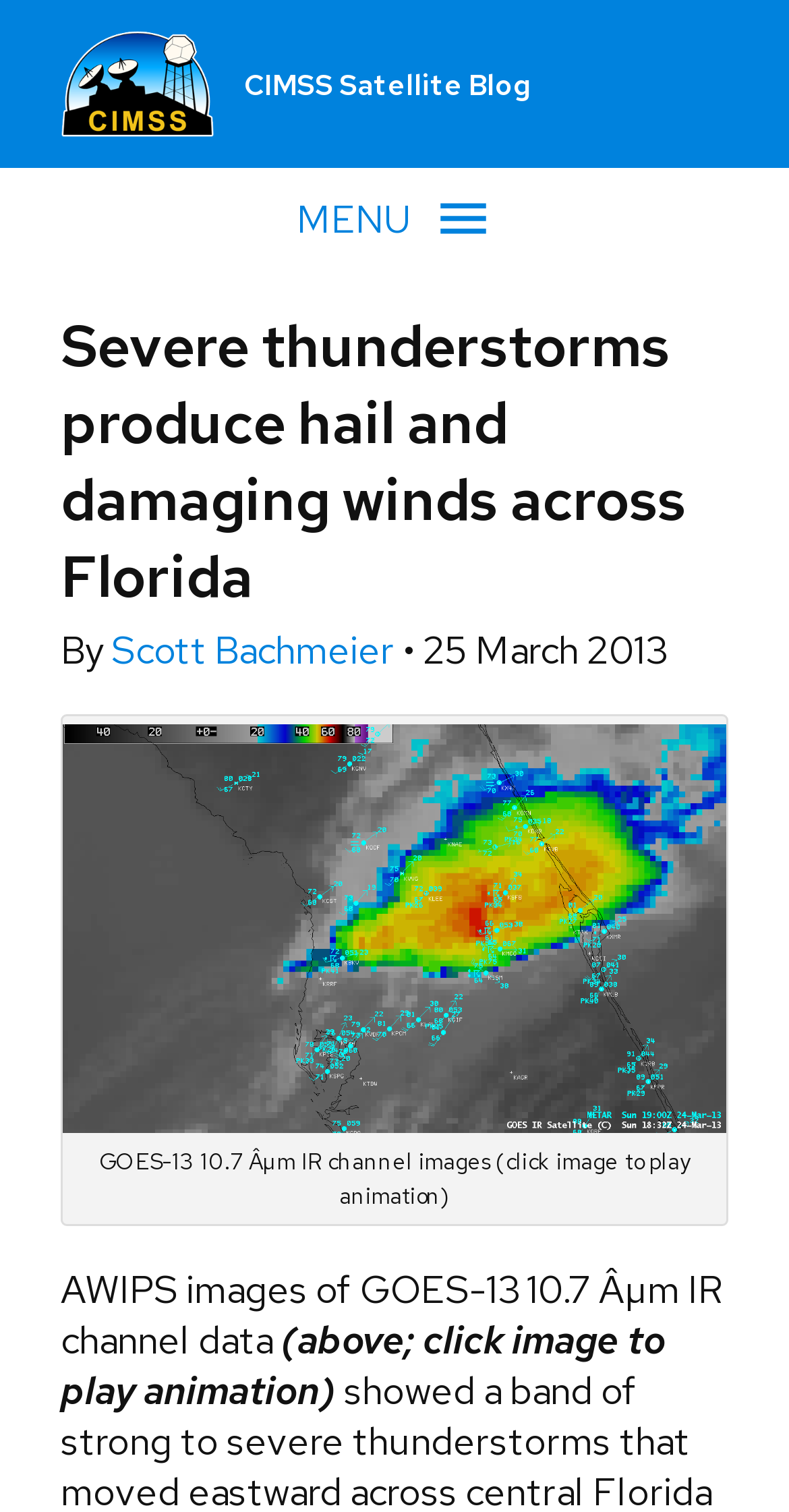What is the date of the article?
Please answer the question with a detailed and comprehensive explanation.

I found the answer by looking at the time element with the text '25 March 2013' which is a child of the button element.